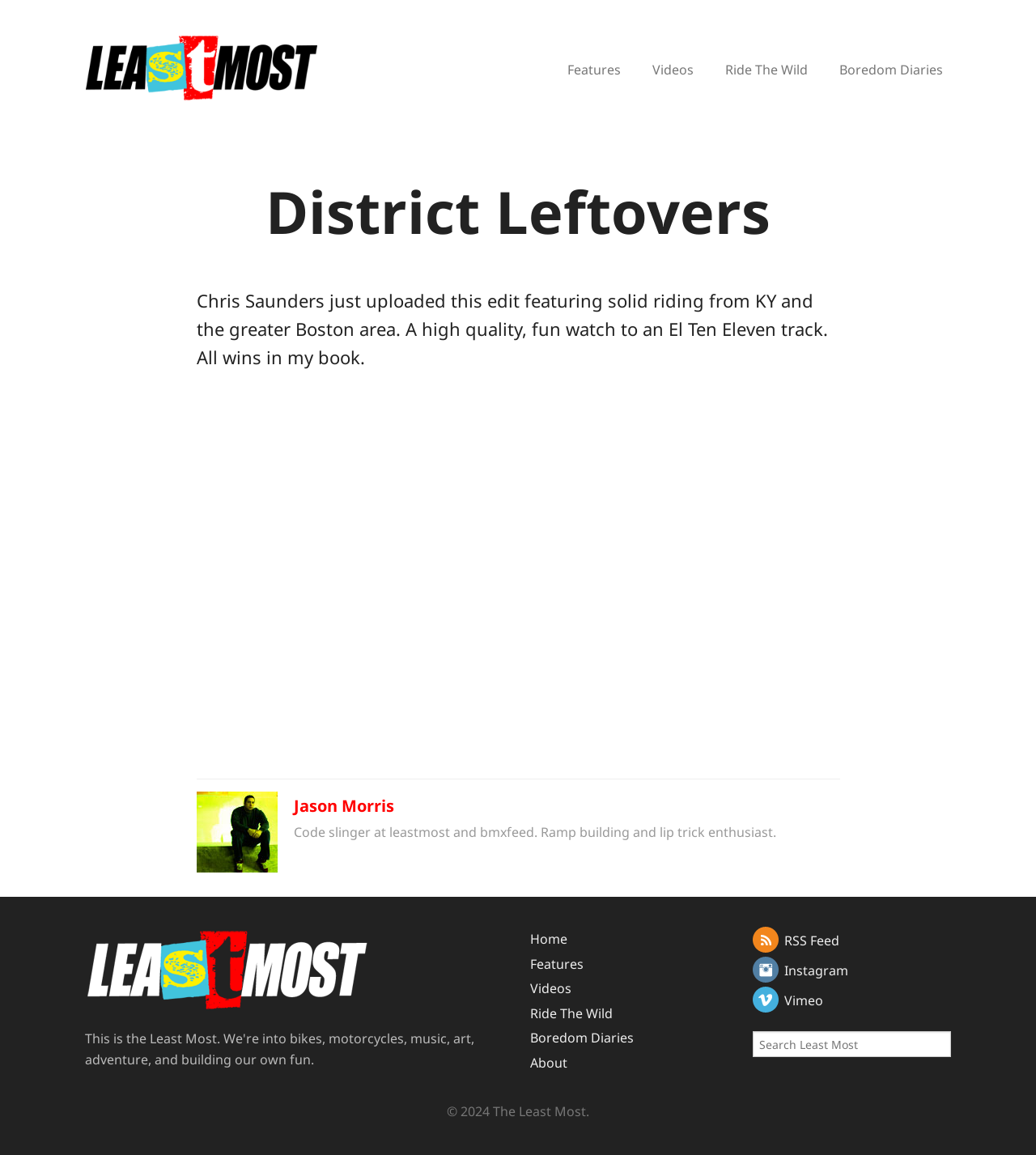Use a single word or phrase to answer the following:
What is the copyright year of the website?

2024